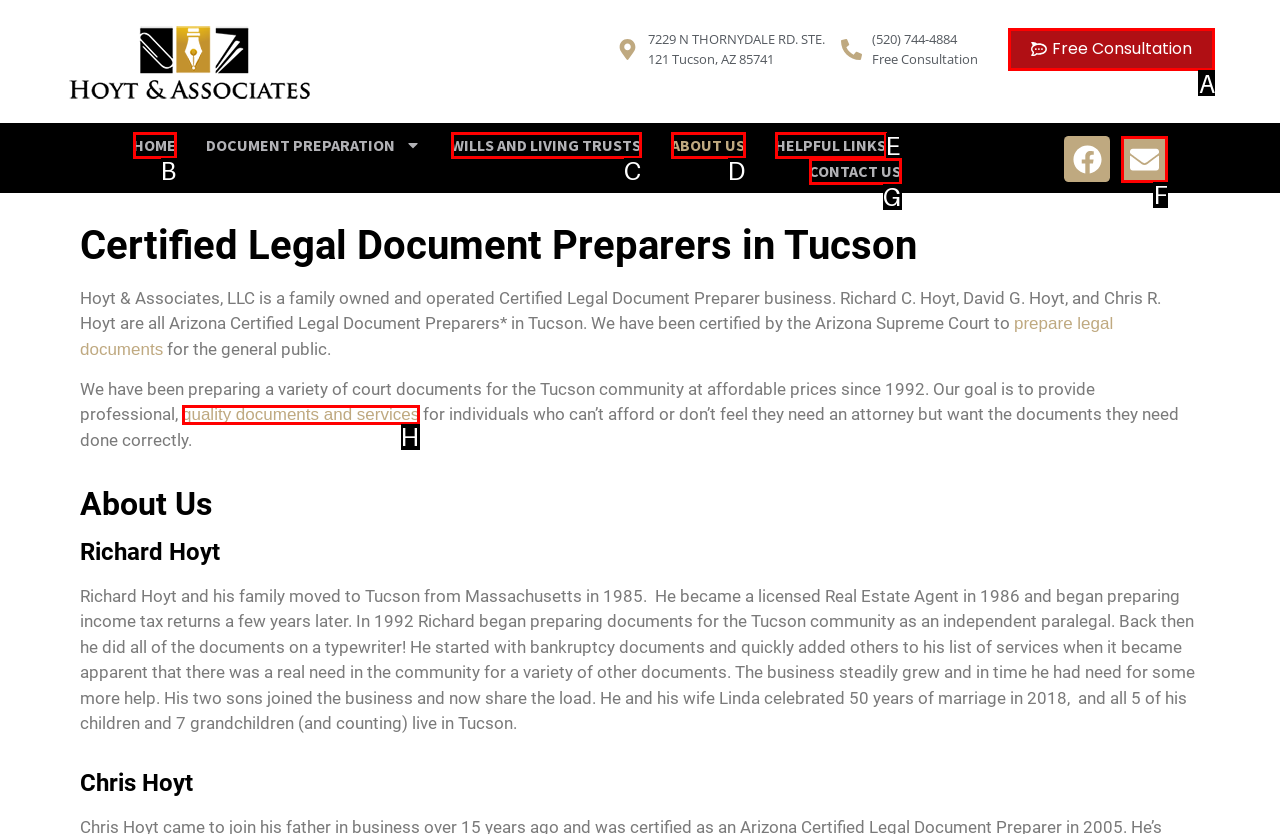Indicate which lettered UI element to click to fulfill the following task: Search for something
Provide the letter of the correct option.

None